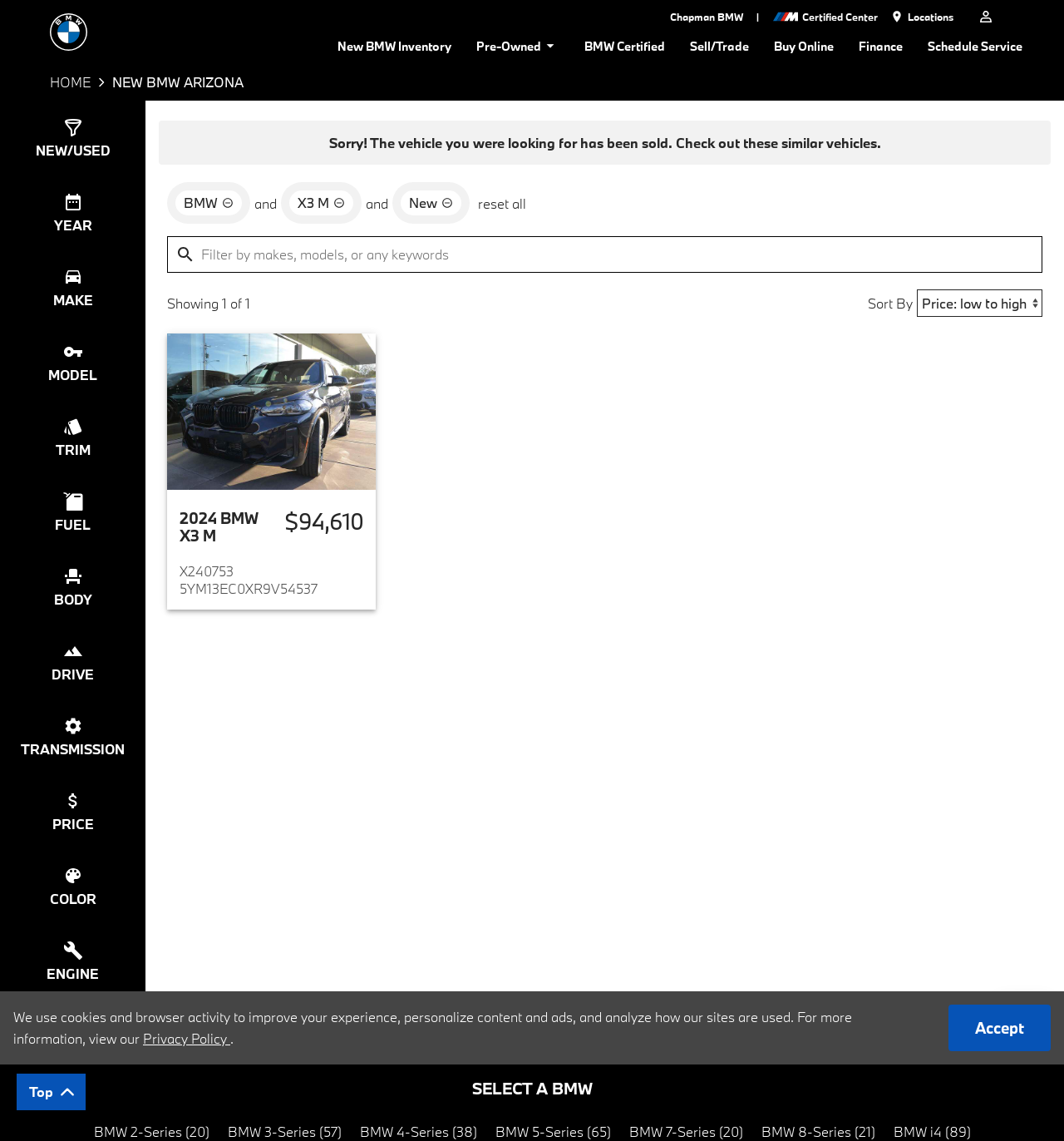What is the price of the 2024 BMW X3 M?
Give a detailed explanation using the information visible in the image.

The price of the 2024 BMW X3 M can be found in the description of the car, where it is written as '$94,610'.